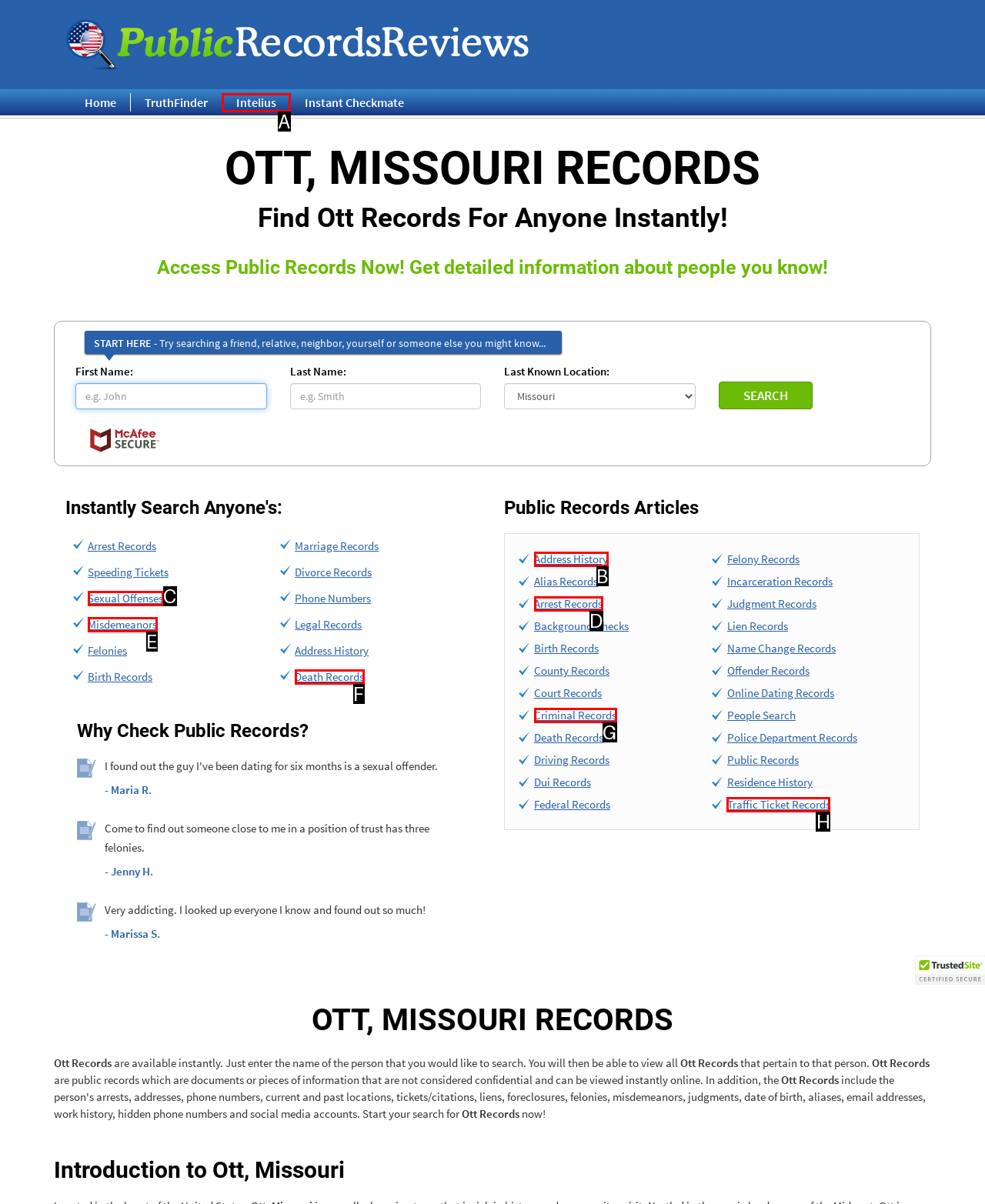Identify the HTML element that best fits the description: Traffic Ticket Records. Respond with the letter of the corresponding element.

H